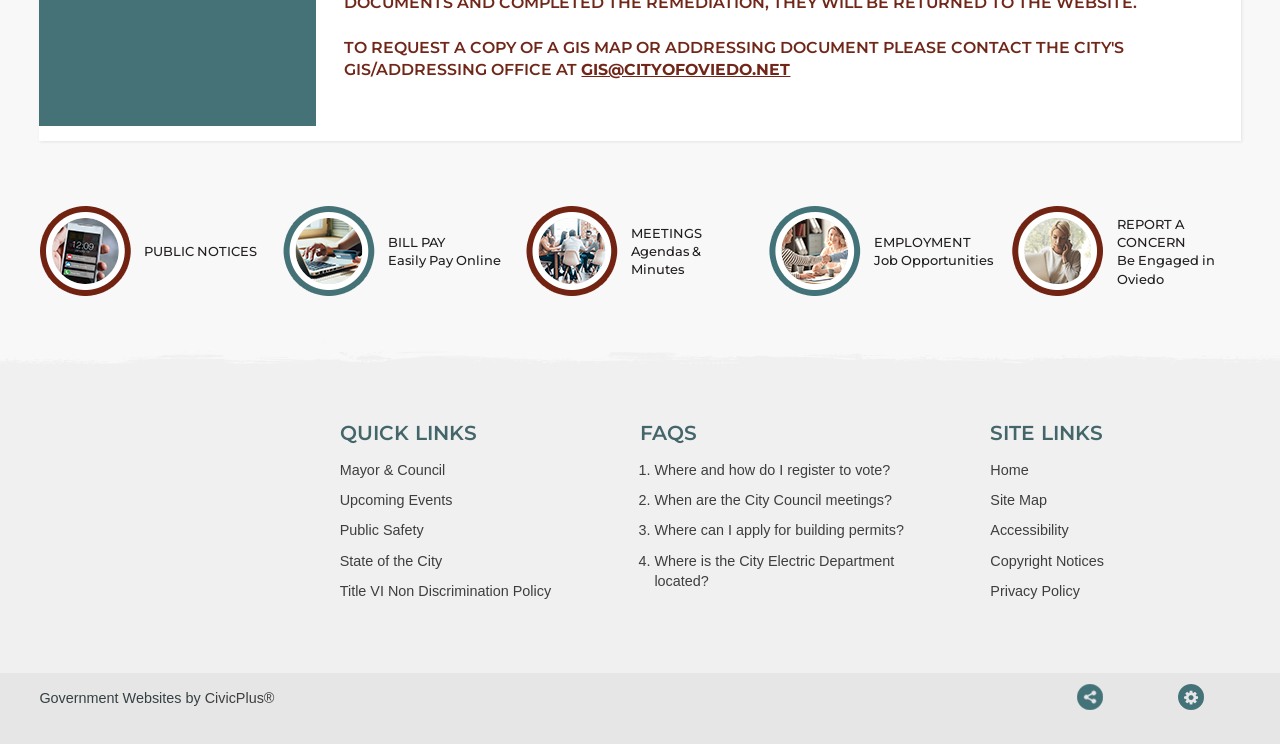What is the purpose of the 'REPORT A CONCERN' link?
Using the screenshot, give a one-word or short phrase answer.

To be engaged in Oviedo